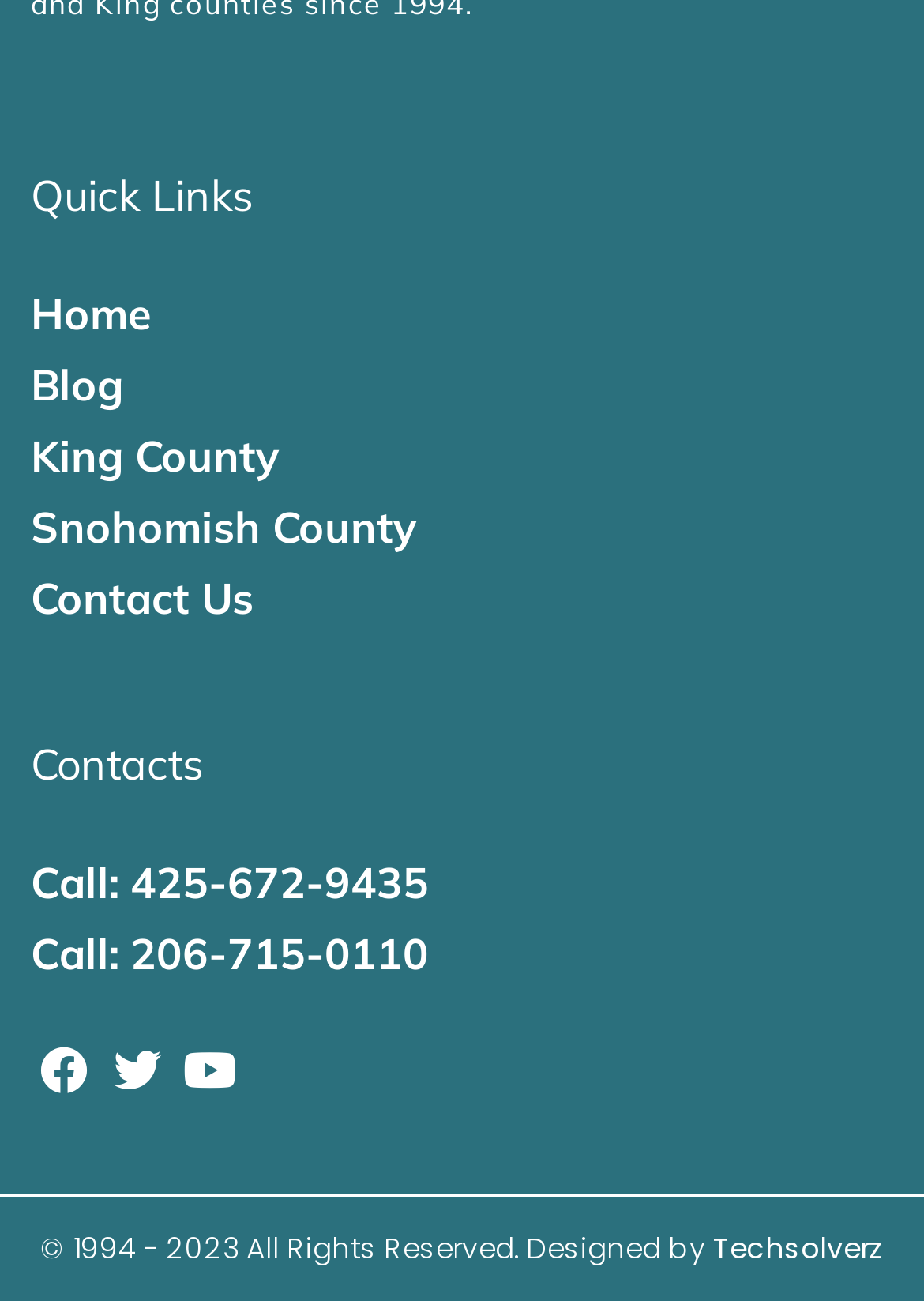Please answer the following question as detailed as possible based on the image: 
How many social media links are there?

There are three social media links because I can see three links with icons, namely Facebook, Twitter, and Youtube, located at the bottom of the webpage with bounding box coordinates of [0.033, 0.797, 0.105, 0.848], [0.113, 0.797, 0.184, 0.848], and [0.192, 0.797, 0.264, 0.848] respectively.